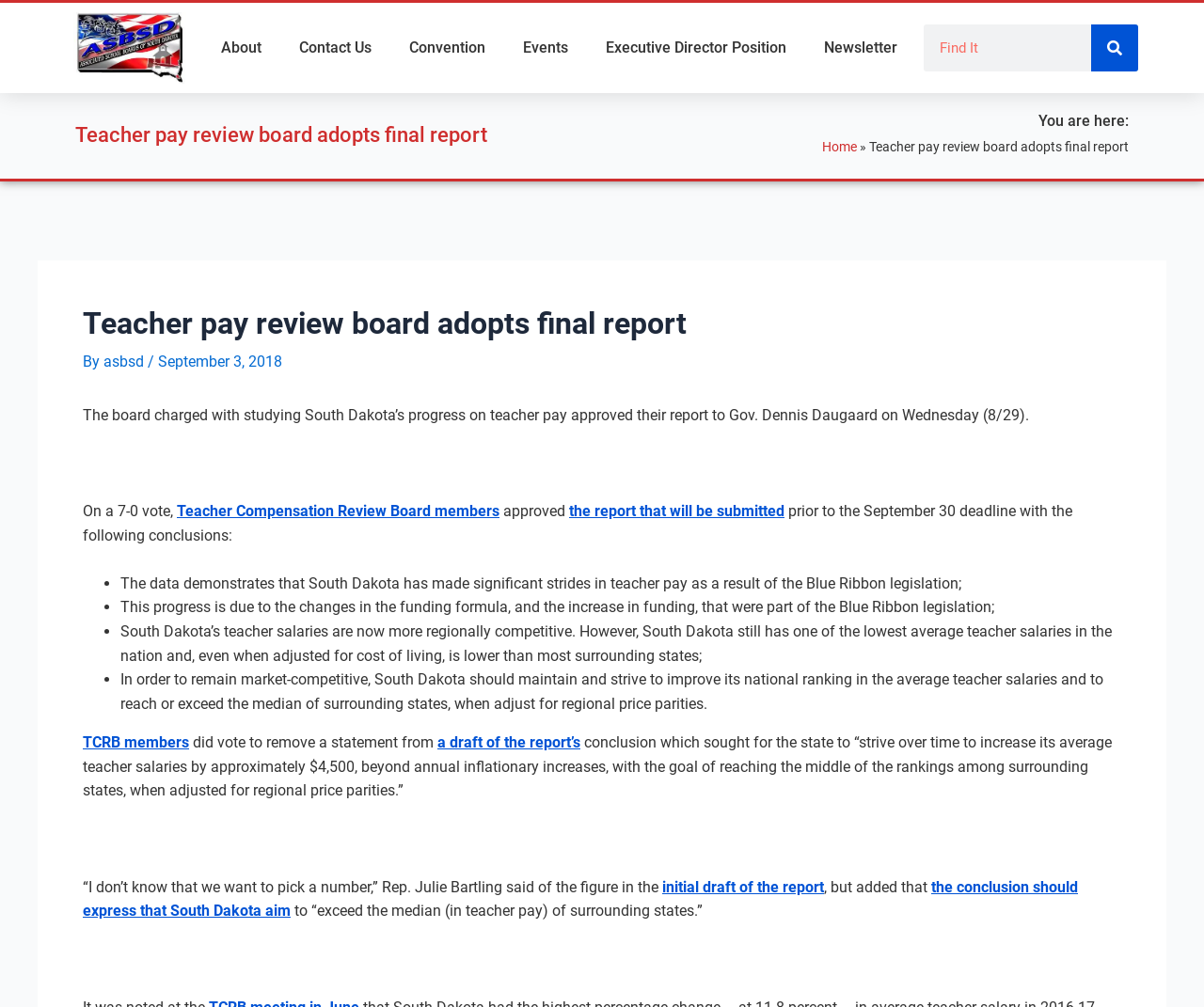Find the UI element described as: "Executive Director Position" and predict its bounding box coordinates. Ensure the coordinates are four float numbers between 0 and 1, [left, top, right, bottom].

[0.487, 0.029, 0.669, 0.066]